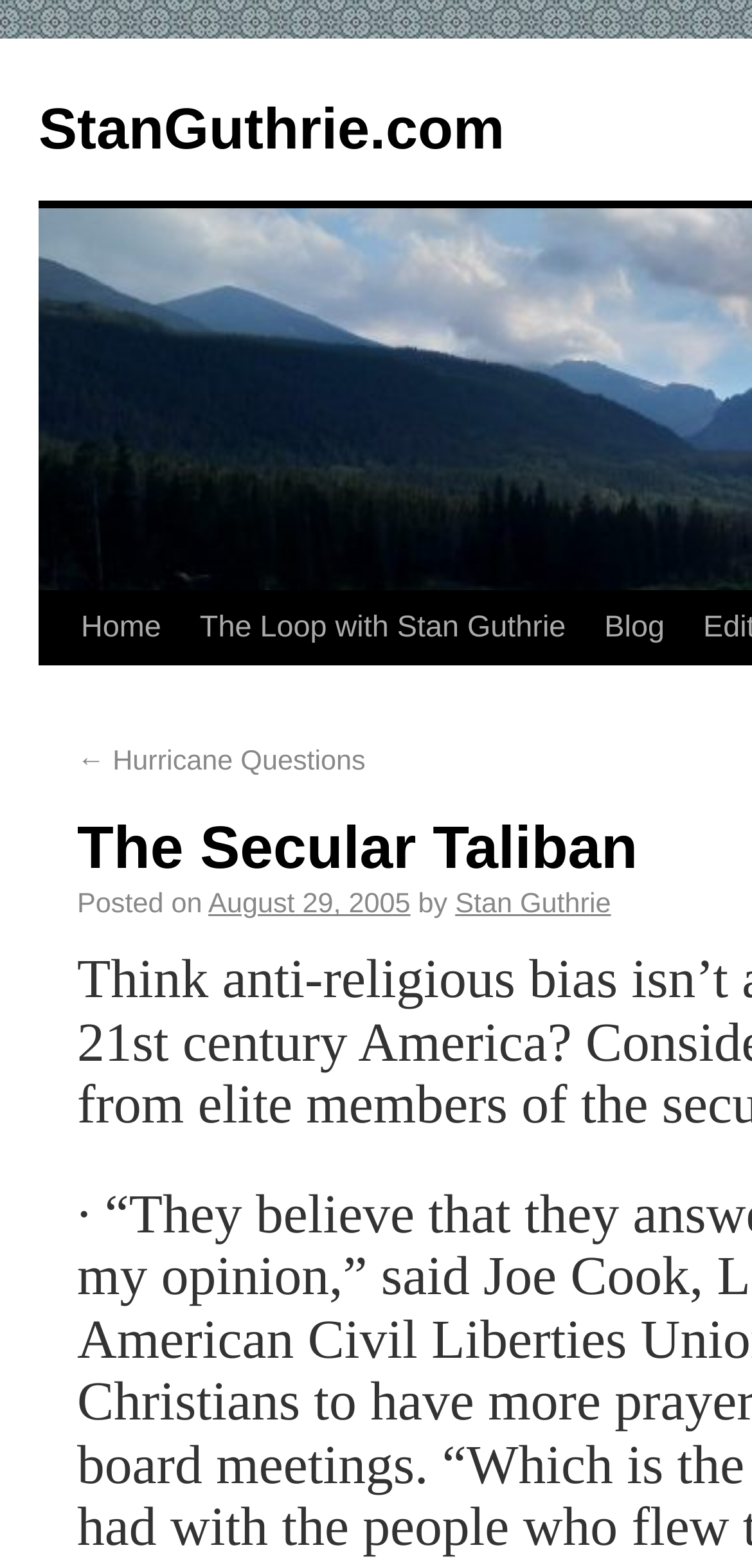What are the main sections of the website? Refer to the image and provide a one-word or short phrase answer.

Home, The Loop with Stan Guthrie, Blog